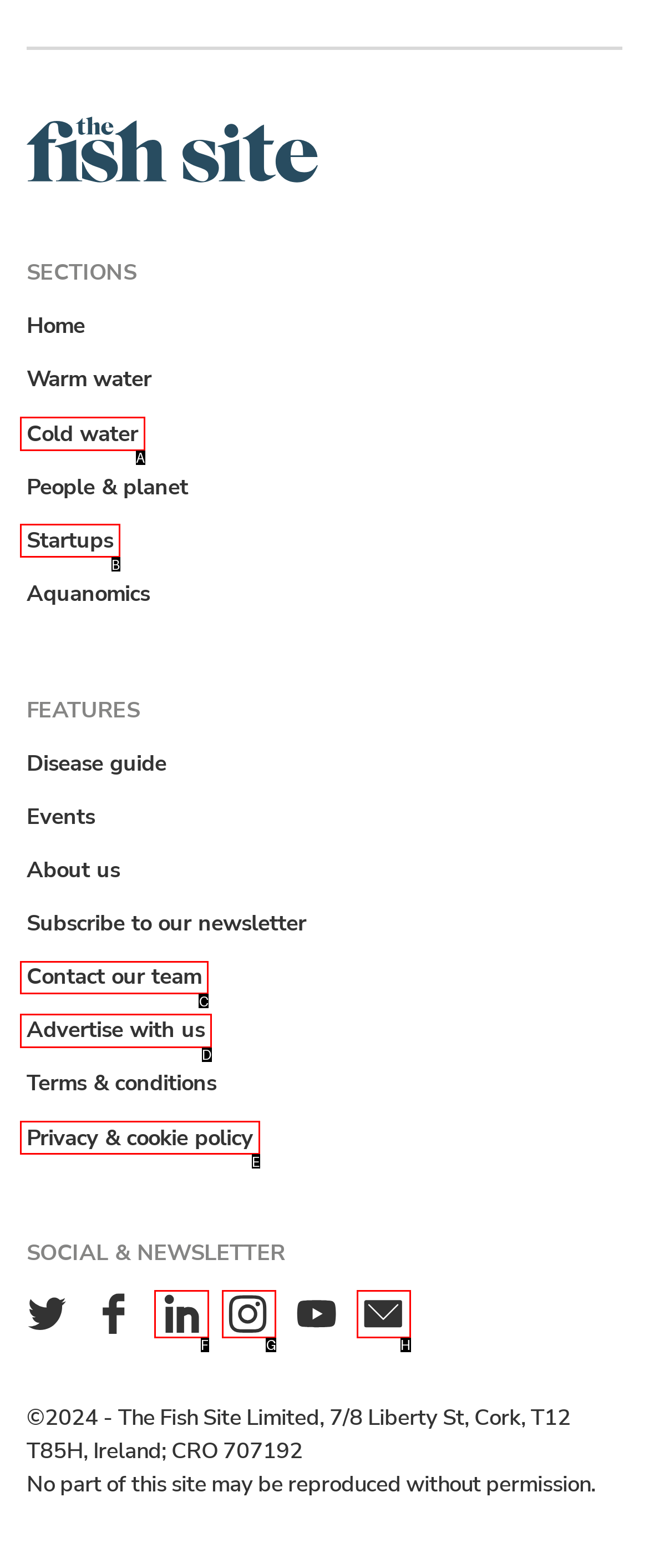Identify the letter of the option to click in order to Contact the team. Answer with the letter directly.

C